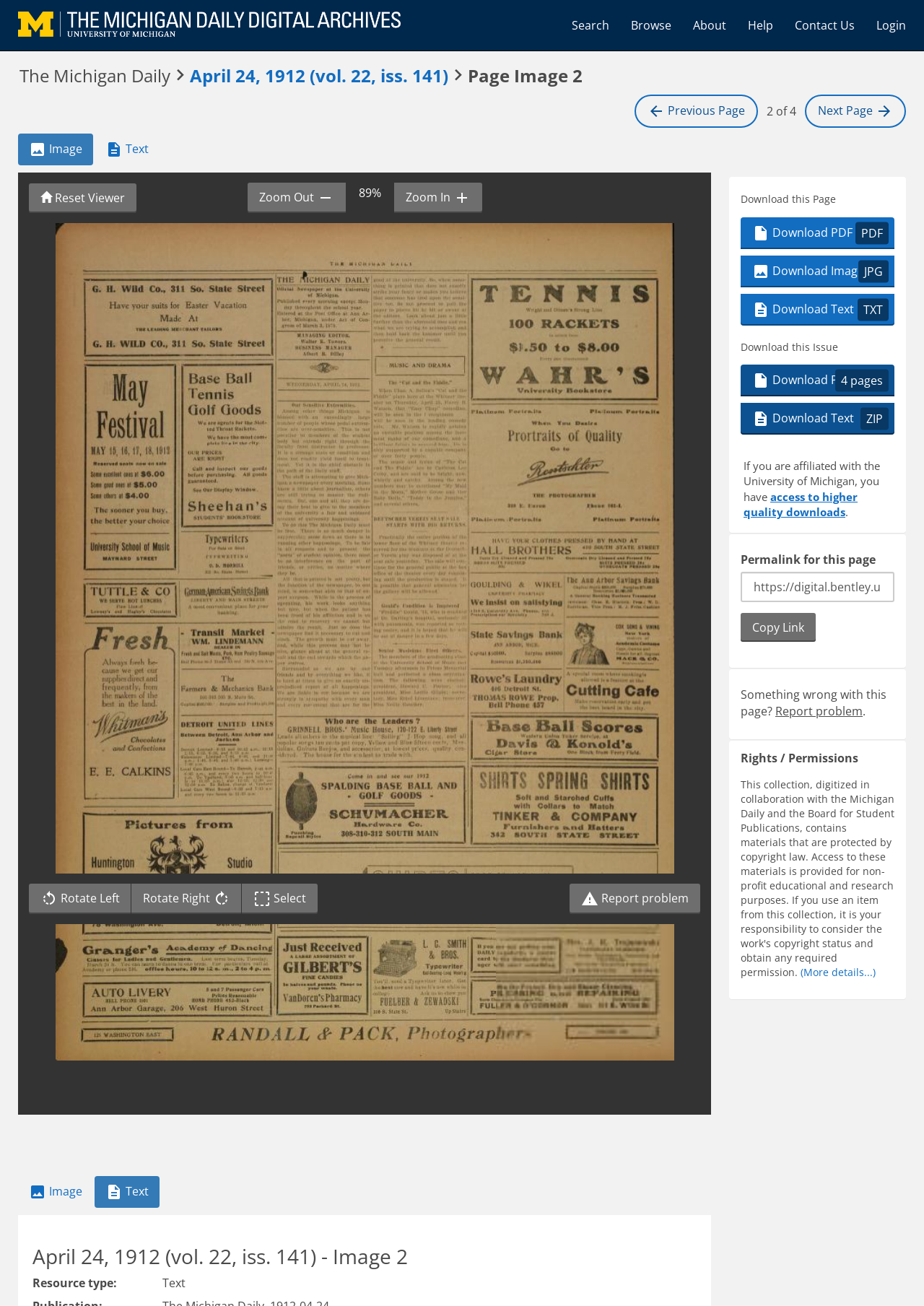Identify the bounding box coordinates for the region of the element that should be clicked to carry out the instruction: "Browse to the previous page". The bounding box coordinates should be four float numbers between 0 and 1, i.e., [left, top, right, bottom].

[0.687, 0.073, 0.82, 0.098]